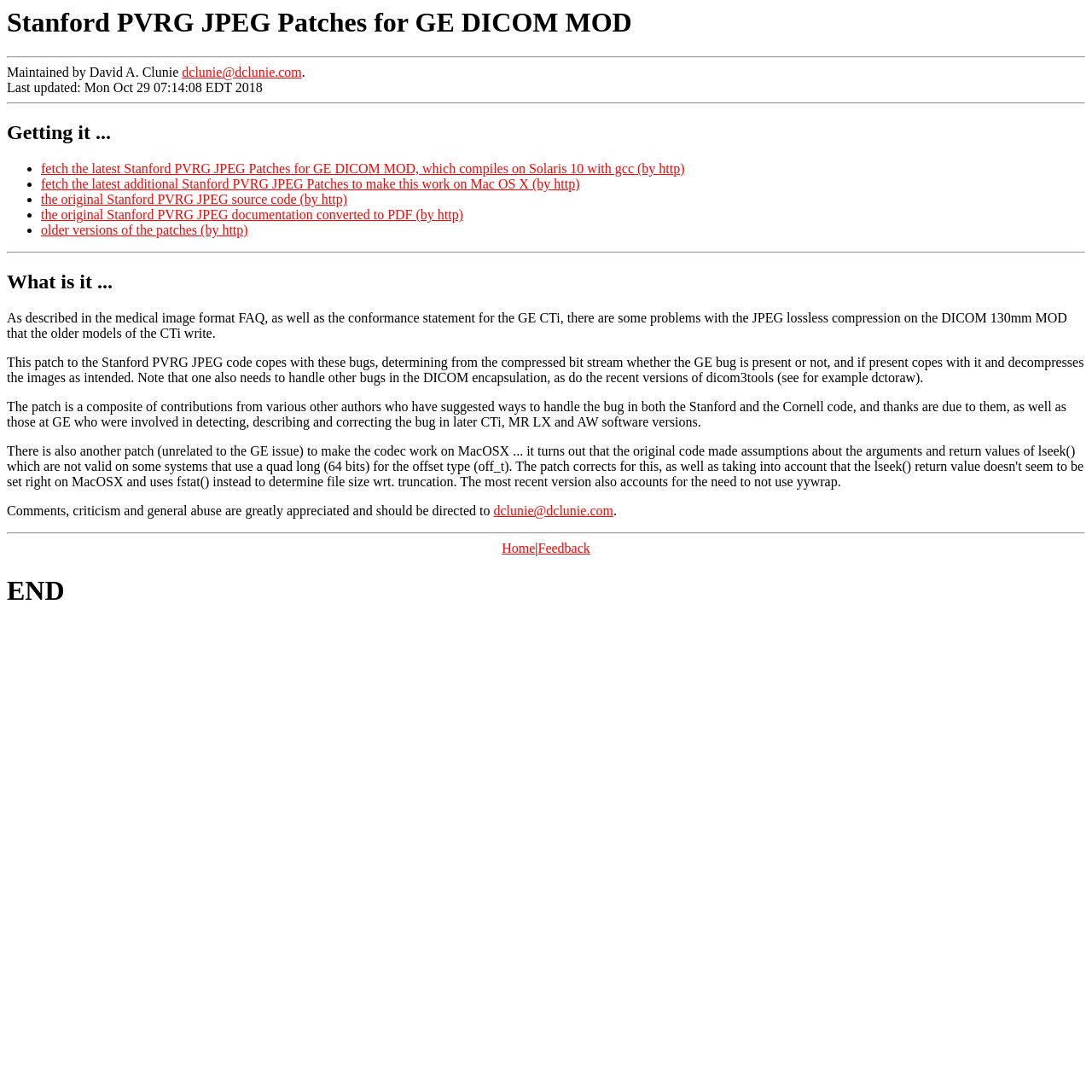What is the purpose of the patch to the Stanford PVRG JPEG code?
Answer the question with a single word or phrase derived from the image.

To cope with GE bug